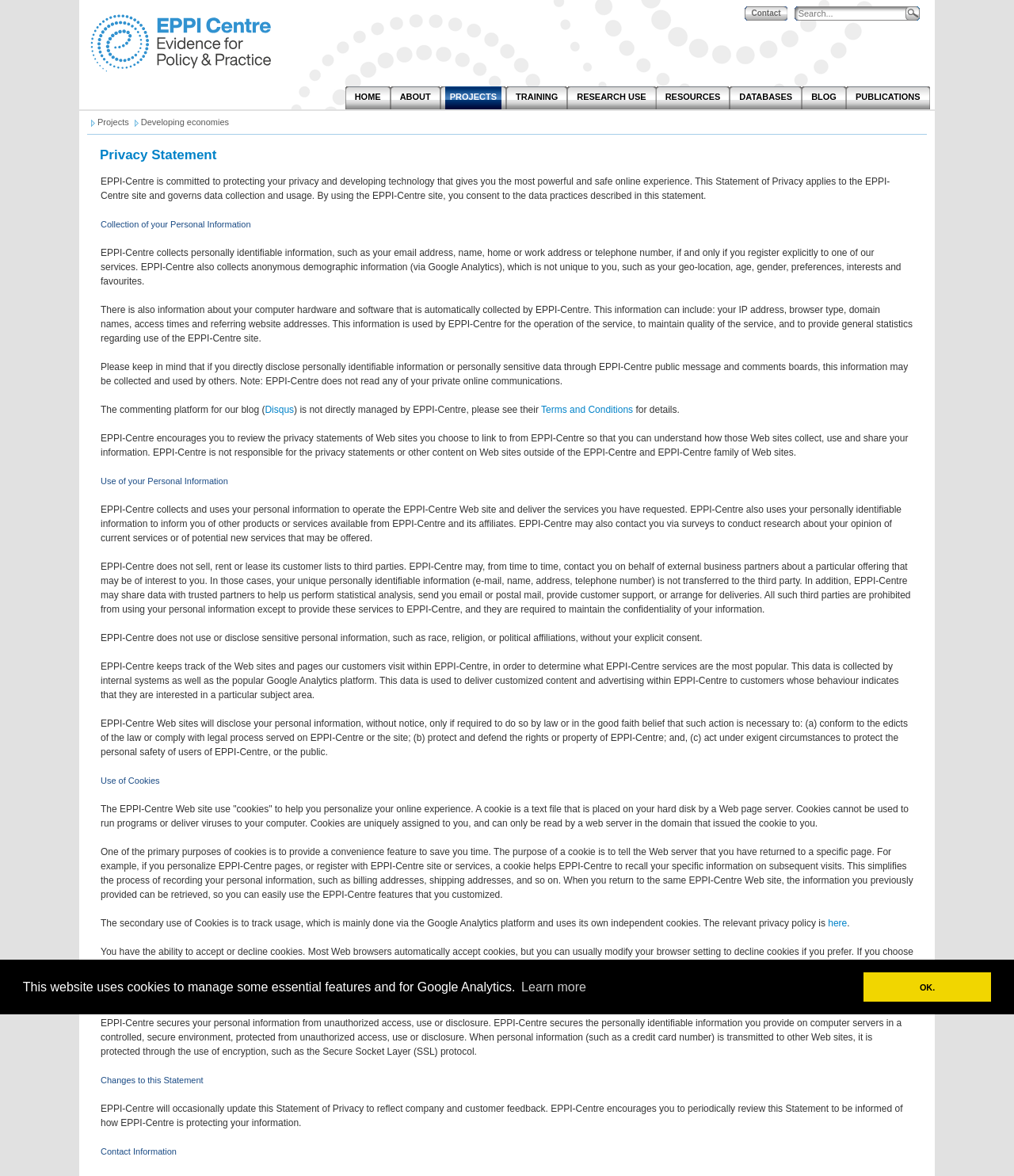What is the purpose of the cookie message?
Please provide a comprehensive answer based on the contents of the image.

I found the cookie message dialog with the text 'This website uses cookies to manage some essential features and for Google Analytics.' and buttons 'learn more about cookies' and 'dismiss cookie message'. This suggests that the purpose of the cookie message is to inform users about the website's use of cookies.